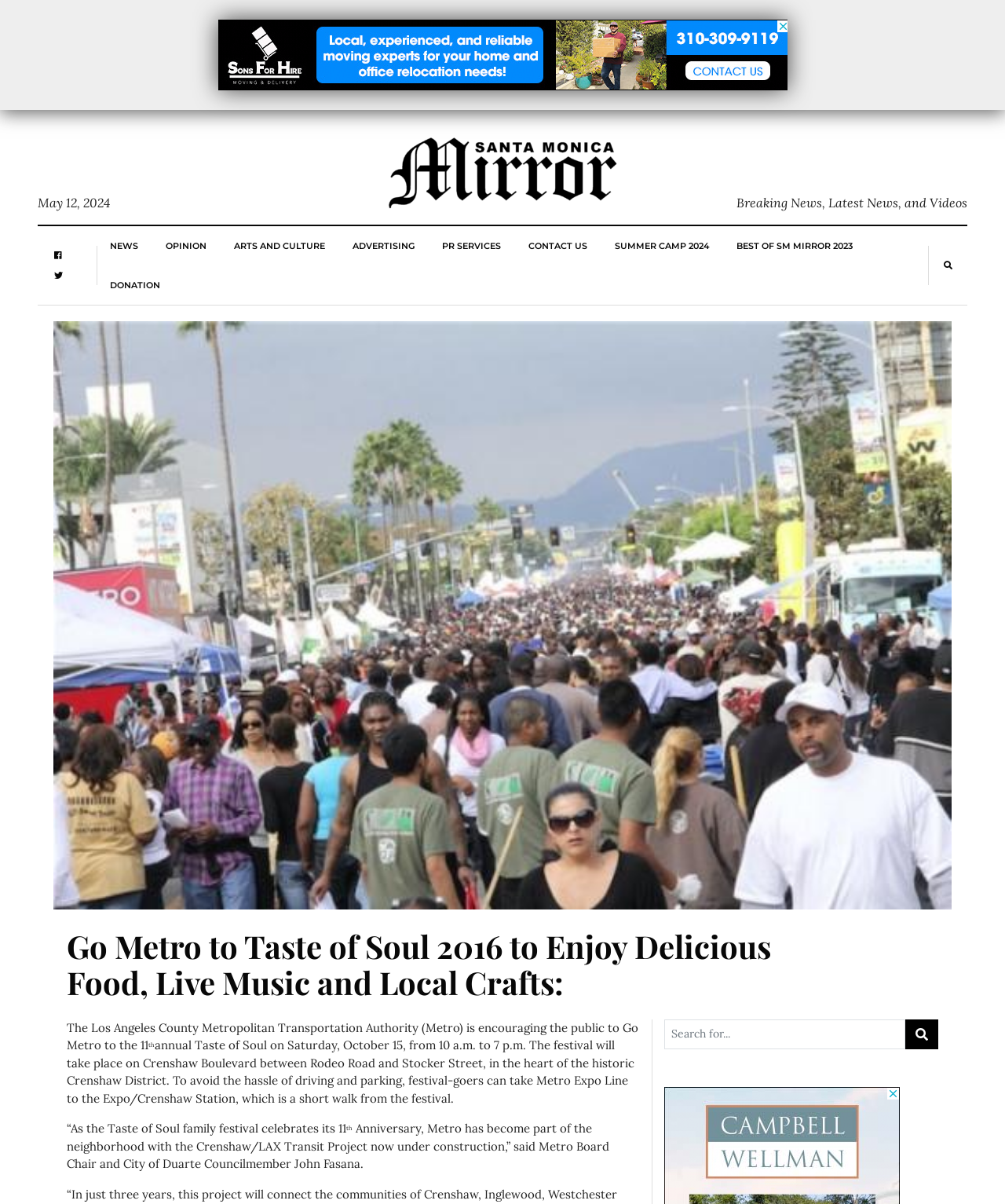Select the bounding box coordinates of the element I need to click to carry out the following instruction: "Go to 'ARTS AND CULTURE'".

[0.233, 0.188, 0.324, 0.22]